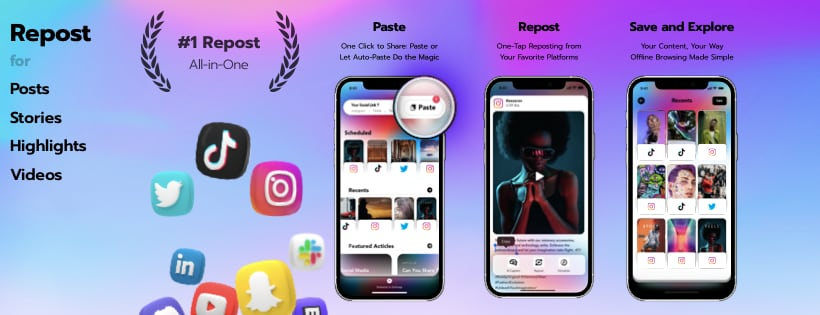What is the ranking of the app in the repost category?
Based on the visual content, answer with a single word or a brief phrase.

Top ranking